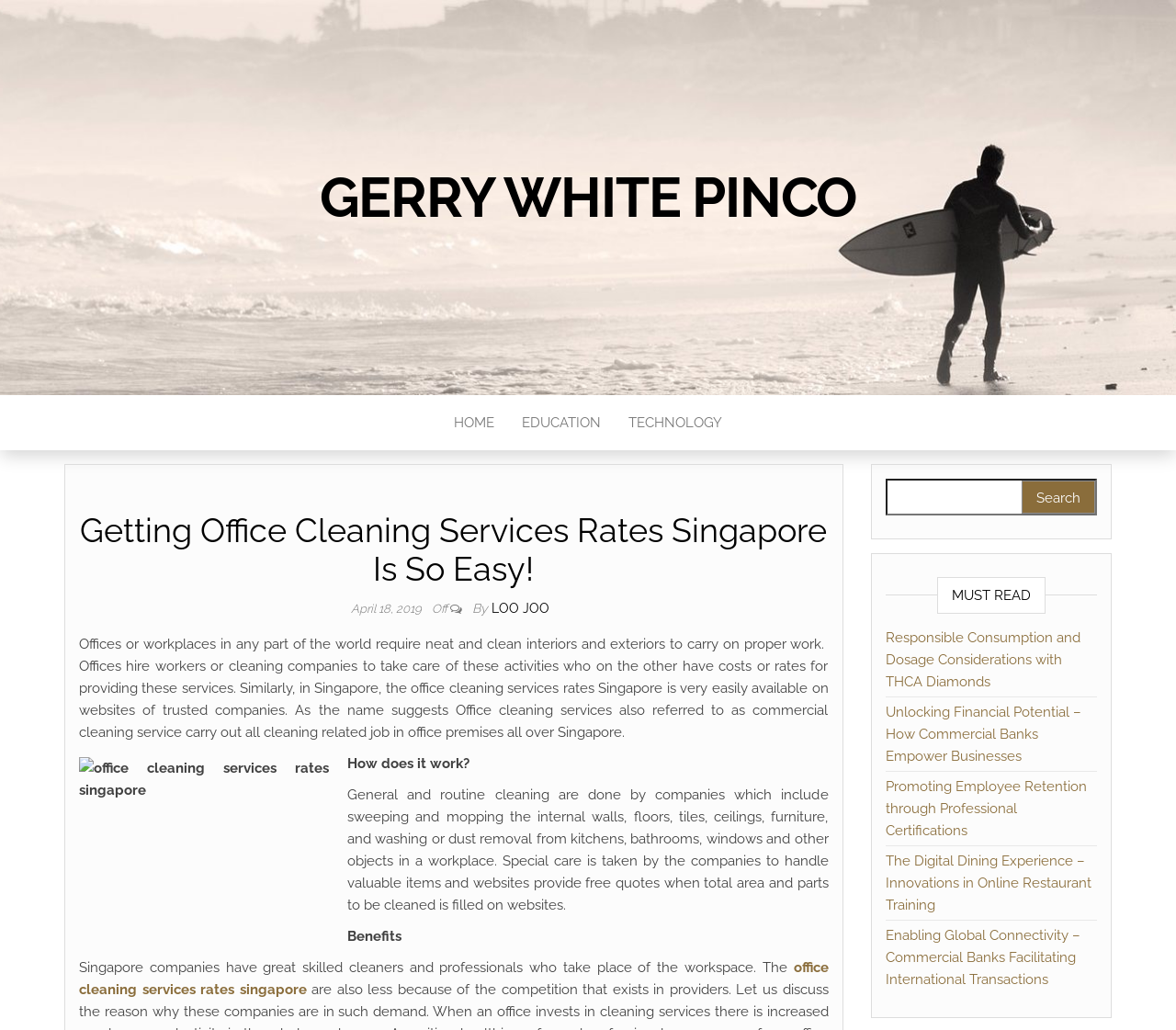Identify the title of the webpage and provide its text content.

Getting Office Cleaning Services Rates Singapore Is So Easy!